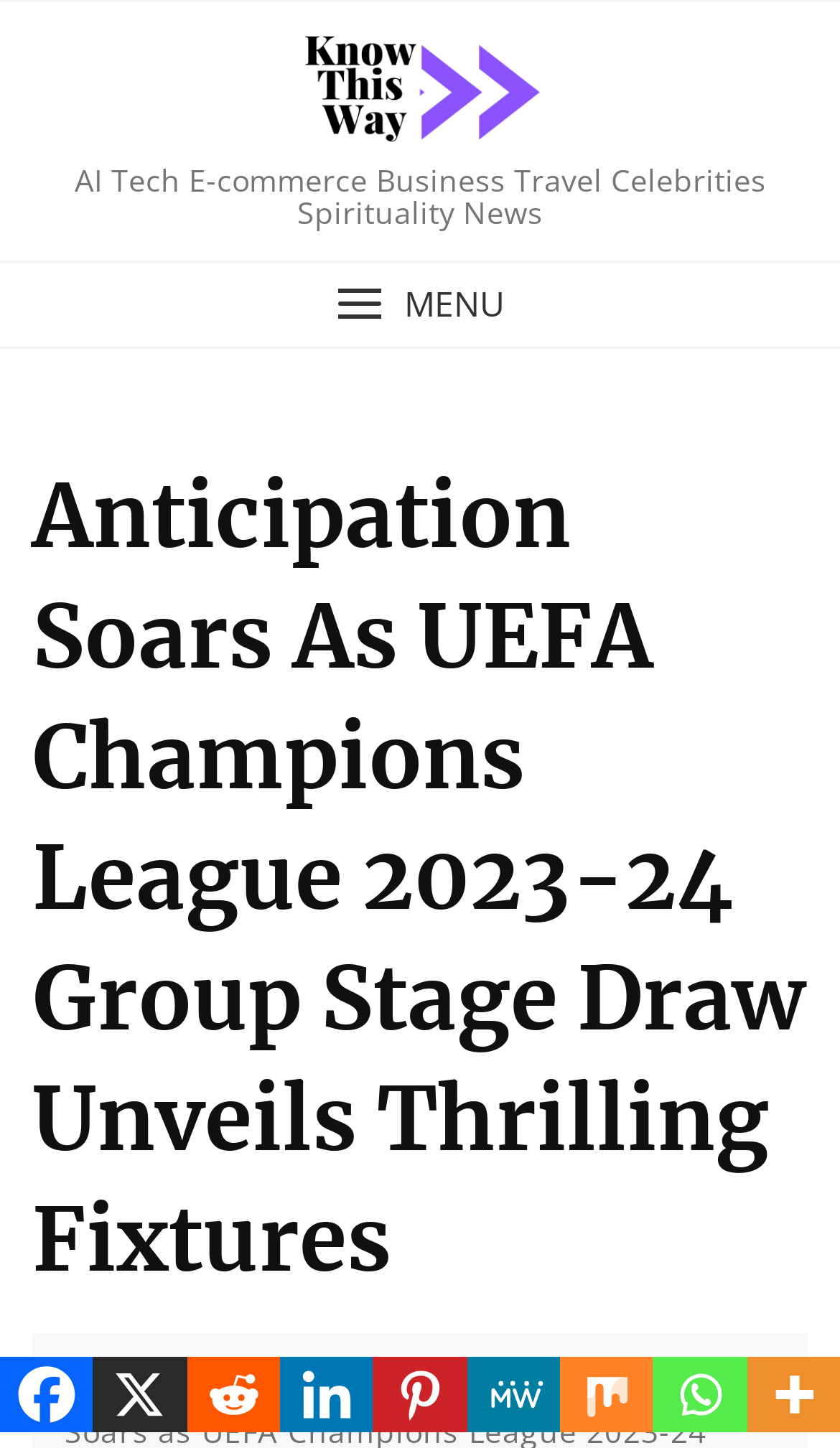Indicate the bounding box coordinates of the element that must be clicked to execute the instruction: "Go to Know This Way website". The coordinates should be given as four float numbers between 0 and 1, i.e., [left, top, right, bottom].

[0.077, 0.942, 0.321, 0.969]